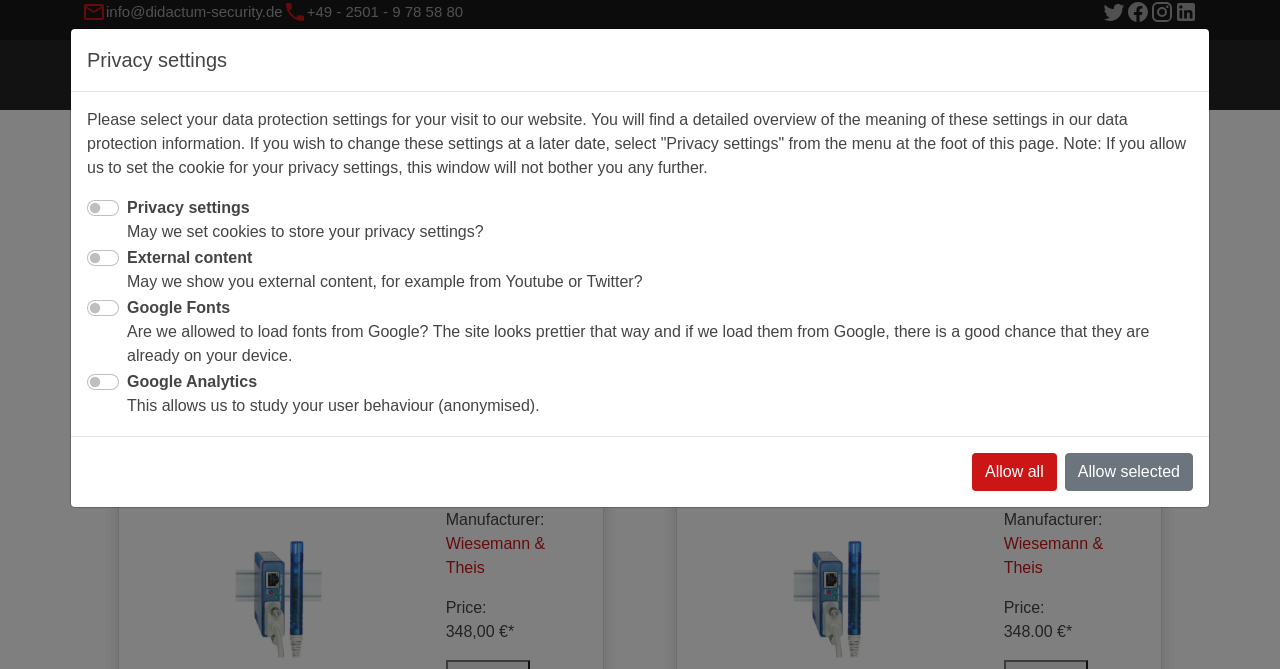Given the following UI element description: "SMTP", find the bounding box coordinates in the webpage screenshot.

[0.58, 0.473, 0.625, 0.519]